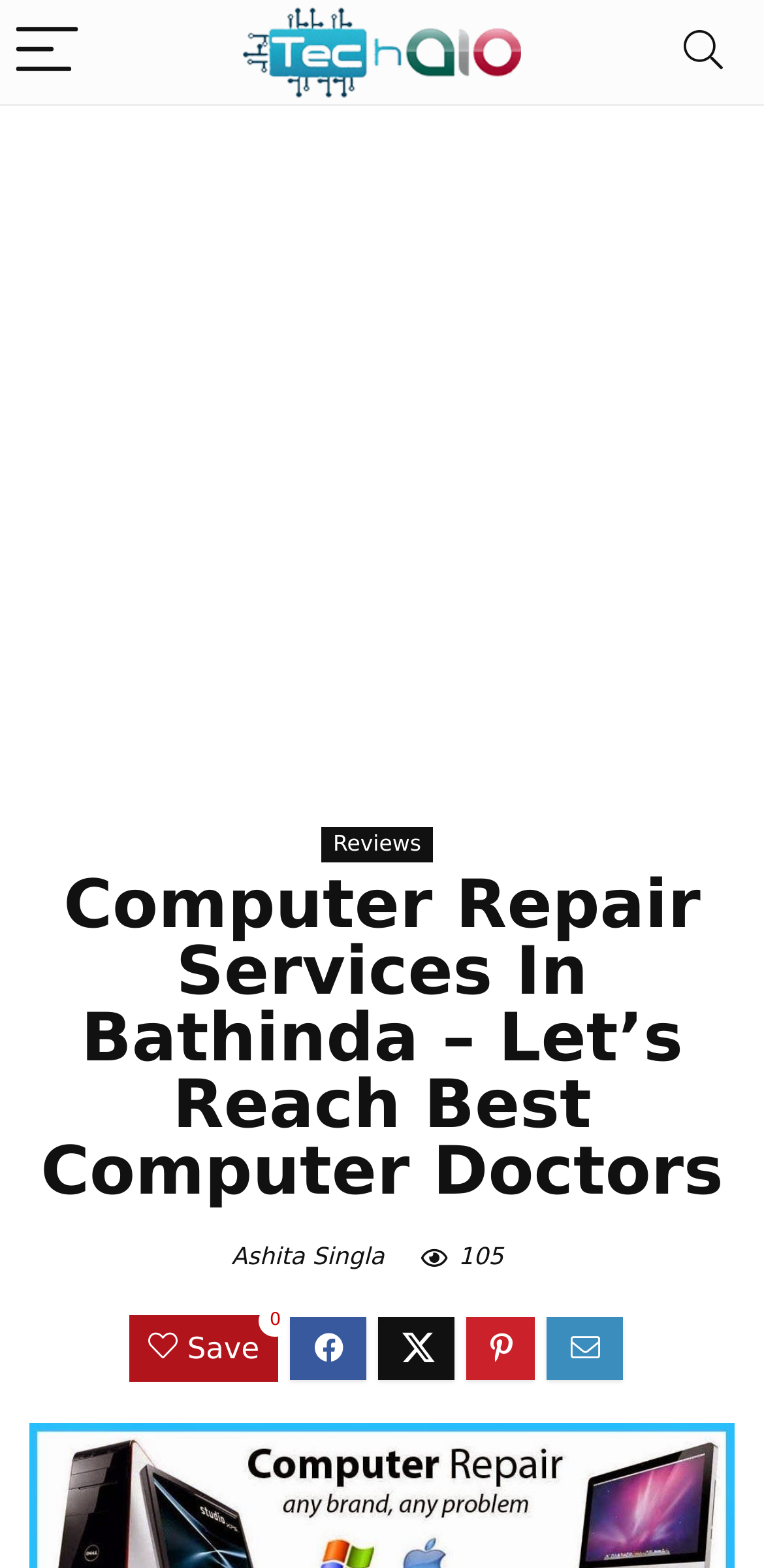Respond to the question below with a concise word or phrase:
What is the purpose of the link 'Reviews'?

To read reviews